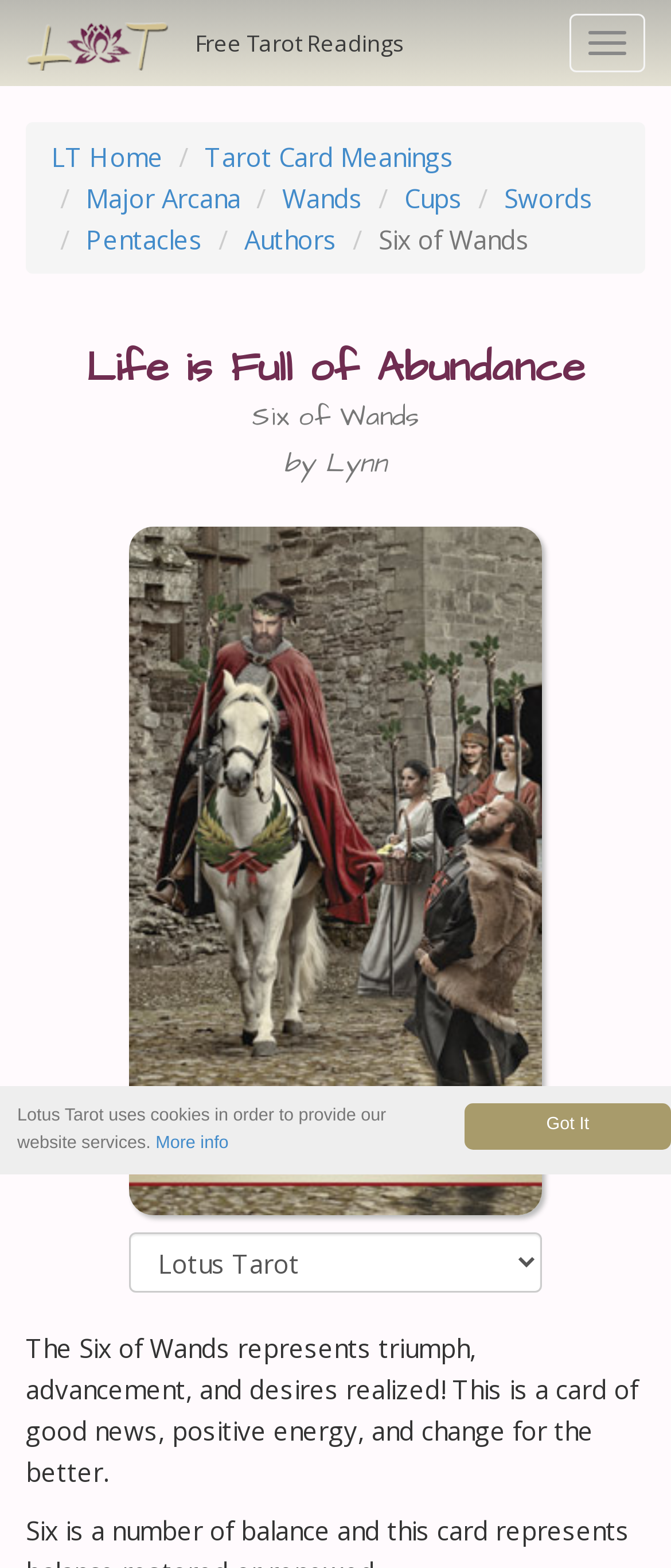Provide your answer in one word or a succinct phrase for the question: 
What is the name of the tarot card being described?

Six of Wands